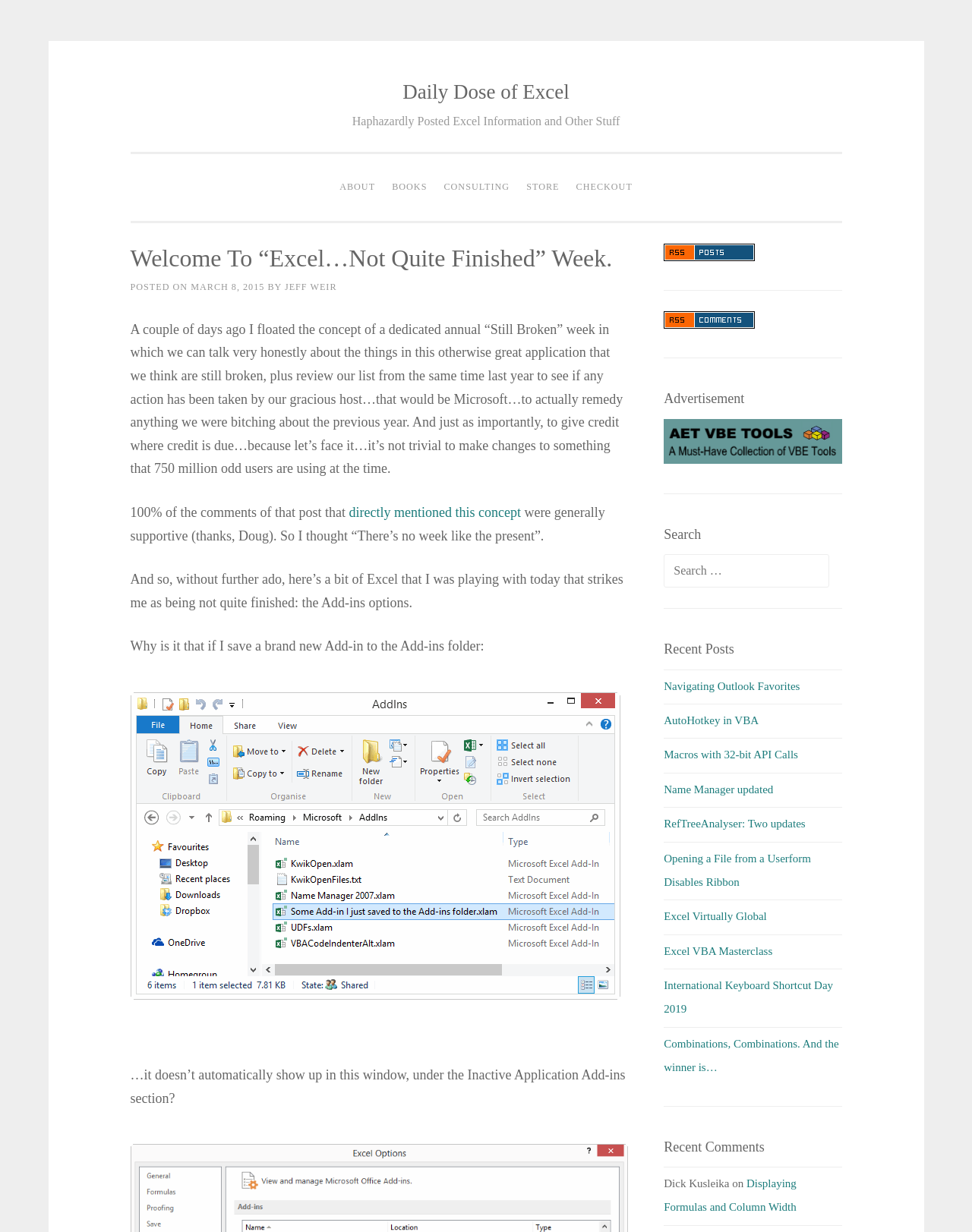Find the bounding box coordinates of the clickable area that will achieve the following instruction: "Check the 'Recent Posts' section".

[0.683, 0.52, 0.866, 0.535]